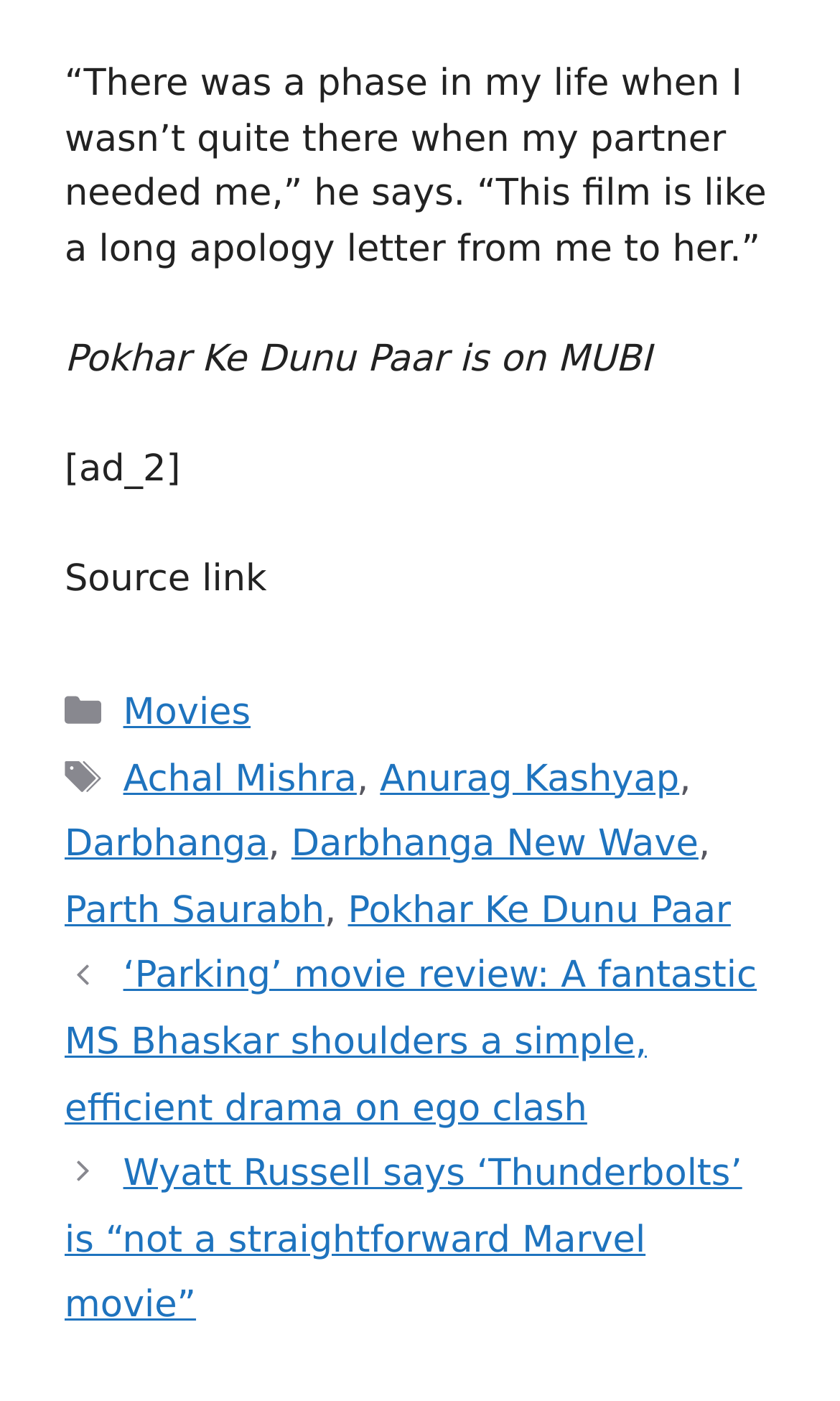Respond to the question below with a concise word or phrase:
Who is the author of the latest article?

Not mentioned